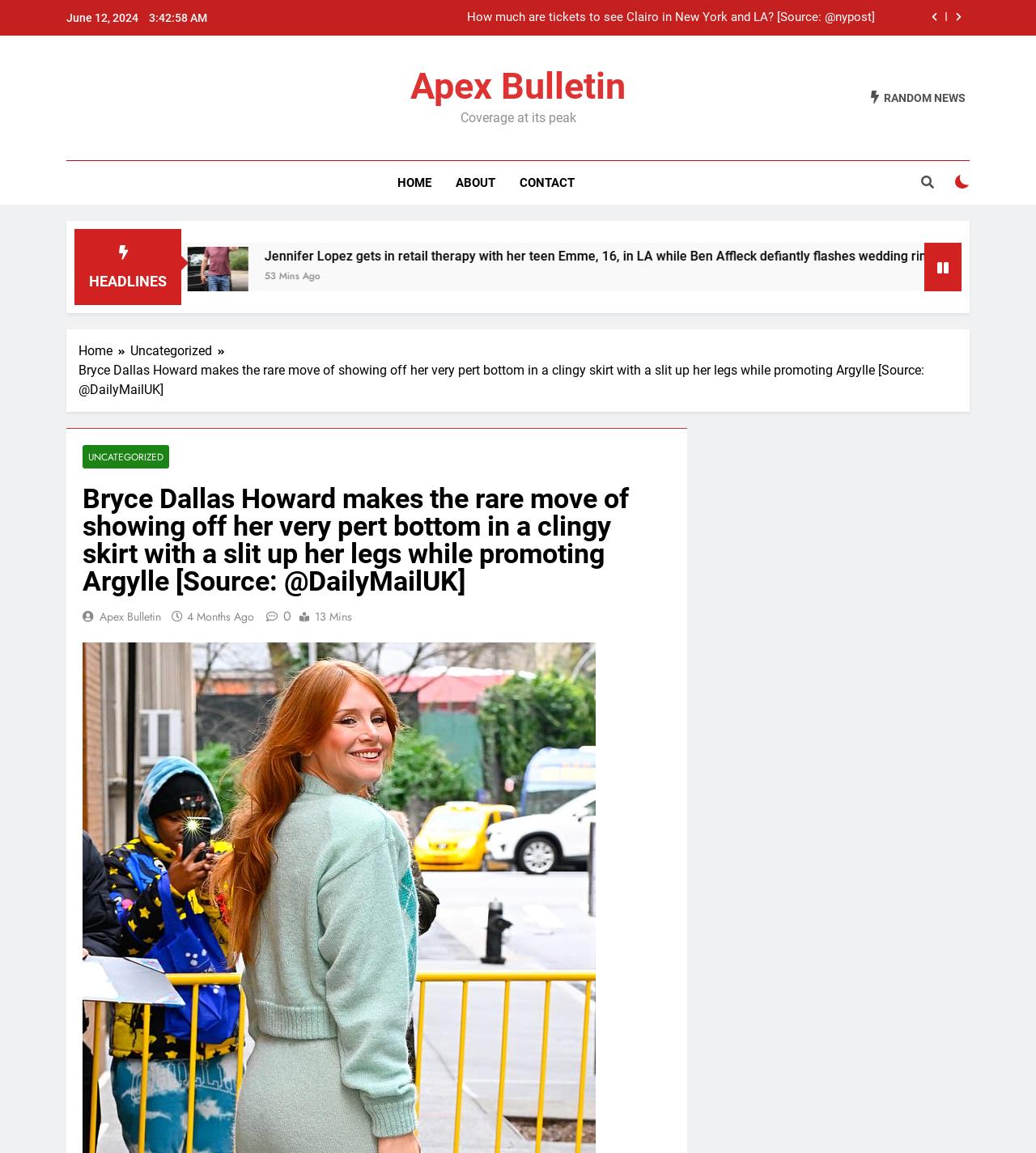Determine the coordinates of the bounding box for the clickable area needed to execute this instruction: "Select Members".

None